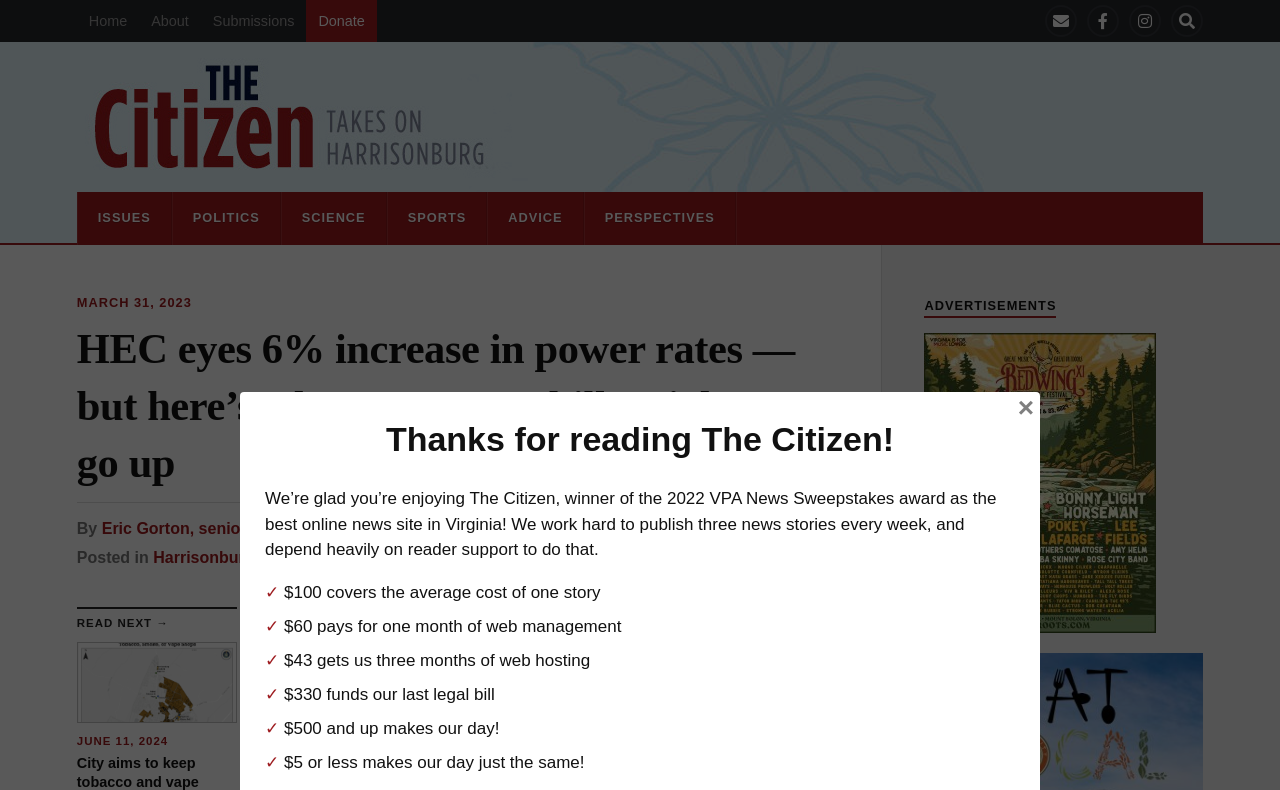Provide a single word or phrase answer to the question: 
How many news stories are published by The Citizen every week?

three